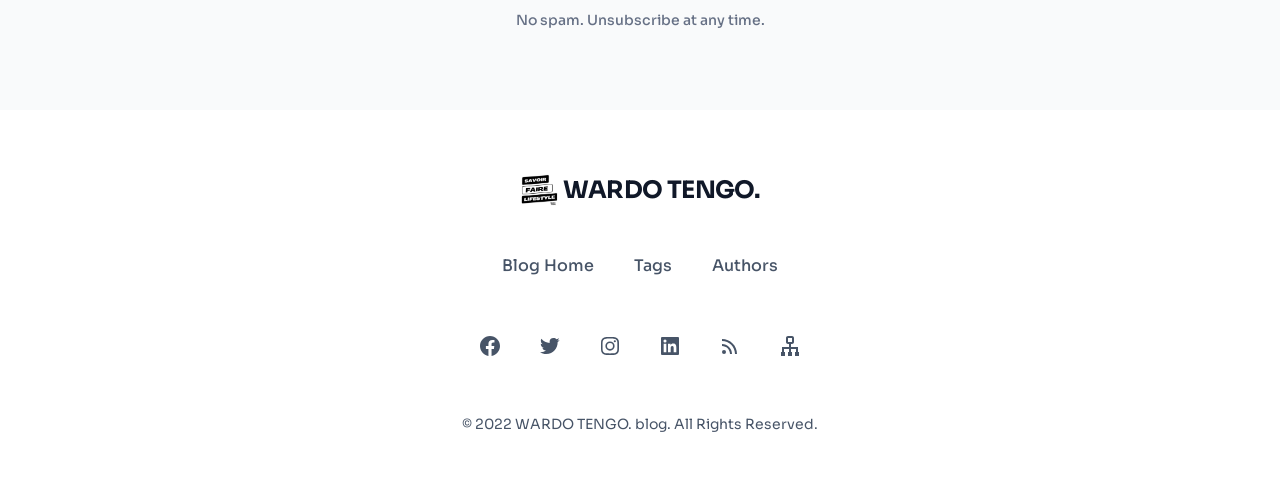Please pinpoint the bounding box coordinates for the region I should click to adhere to this instruction: "visit WARDO TENGO website".

[0.406, 0.349, 0.594, 0.413]